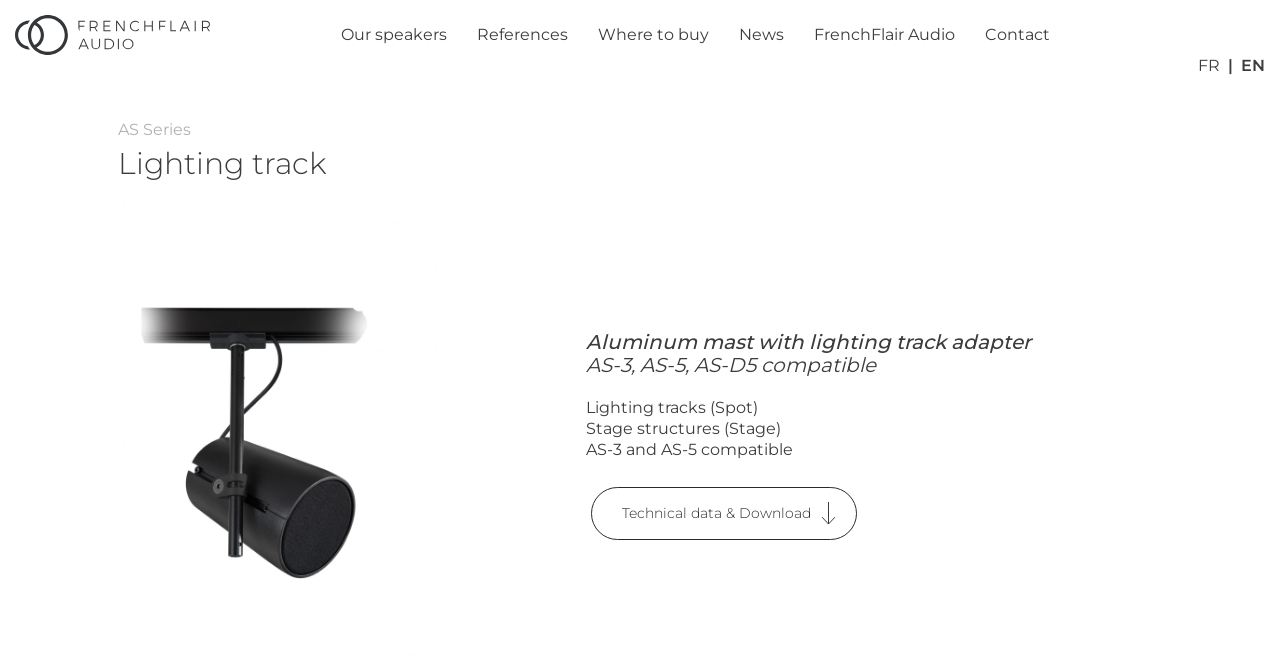Explain the webpage's design and content in an elaborate manner.

This webpage is about FrenchFlair Audio's lighting track solution for professional audio. At the top left, there is a logo of French Flair Audio, which is an image linked to the company's website. Next to the logo, there is a link to the company's homepage. 

On the top navigation bar, there are several links to different sections of the website, including "Our speakers", "References", "Where to buy", "News", and "Contact". The navigation bar also has links to switch between French and English languages, located at the top right.

Below the navigation bar, there is a heading that reads "Lighting track". Underneath the heading, there is a brief description of the product, which is an aluminum mast with a lighting track adapter, compatible with AS-3, AS-5, and AS-D5 models. 

Further down, there are three sections of text that describe the product's features. The first section mentions that the product is compatible with lighting tracks, also known as "Spot". The second section mentions that it is compatible with stage structures, also known as "Stage". The third section reiterates that the product is compatible with AS-3 and AS-5 models.

At the bottom right of the product description, there is a link to access technical data and downloads related to the product.